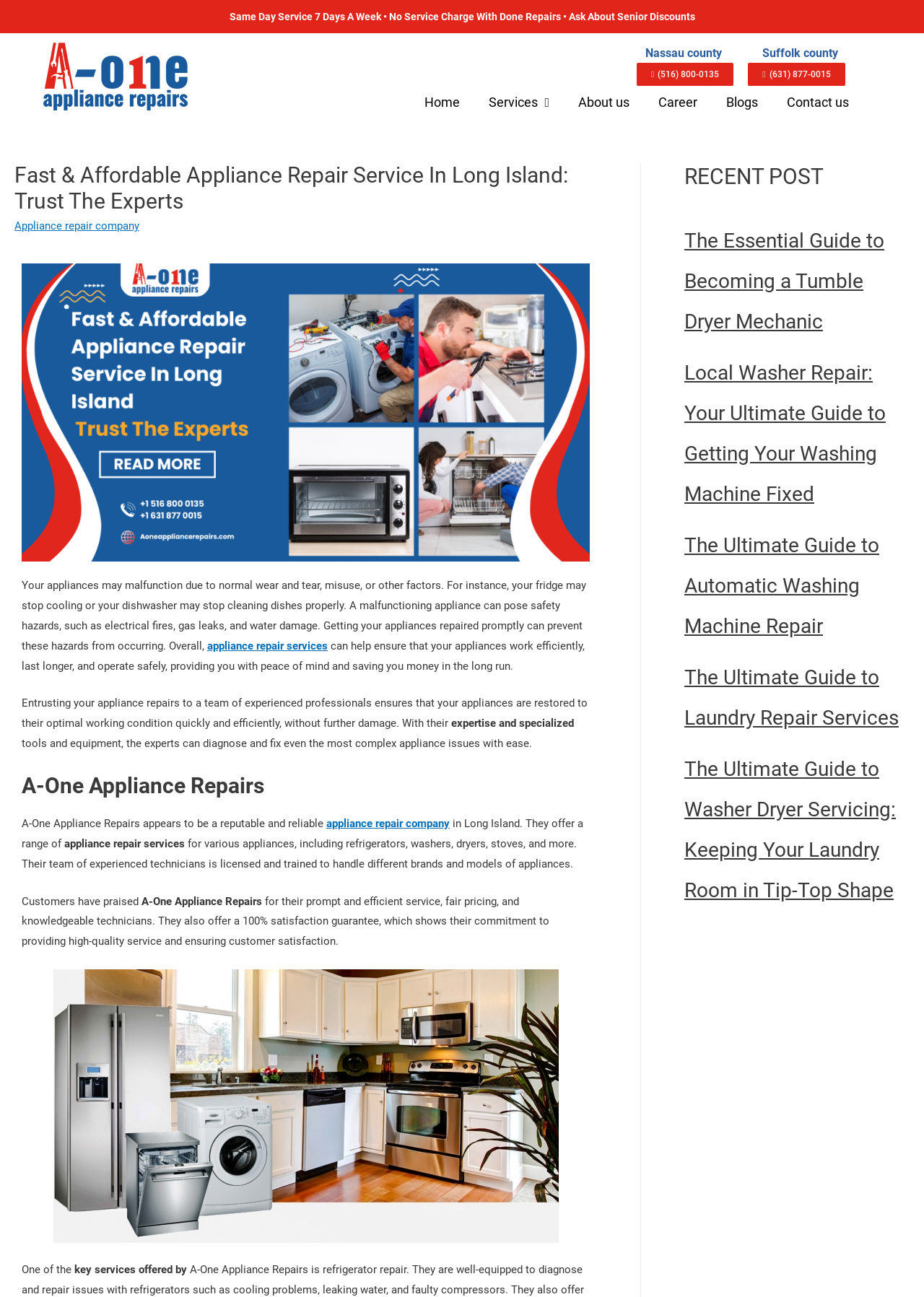Locate the UI element that matches the description appliance repair company in the webpage screenshot. Return the bounding box coordinates in the format (top-left x, top-left y, bottom-right x, bottom-right y), with values ranging from 0 to 1.

[0.353, 0.63, 0.487, 0.64]